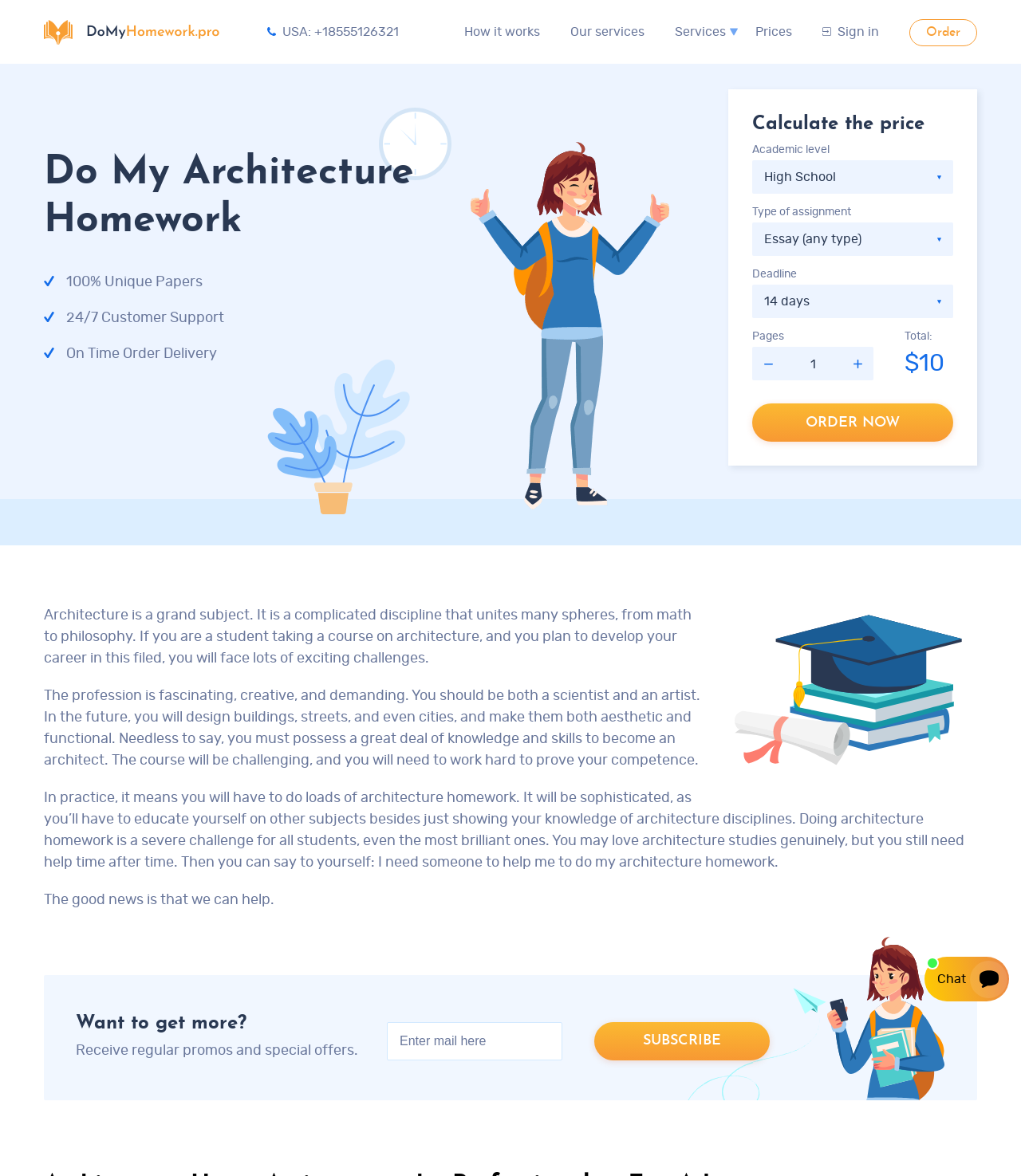How can I get a quote for my assignment?
Look at the screenshot and respond with a single word or phrase.

Use the calculator